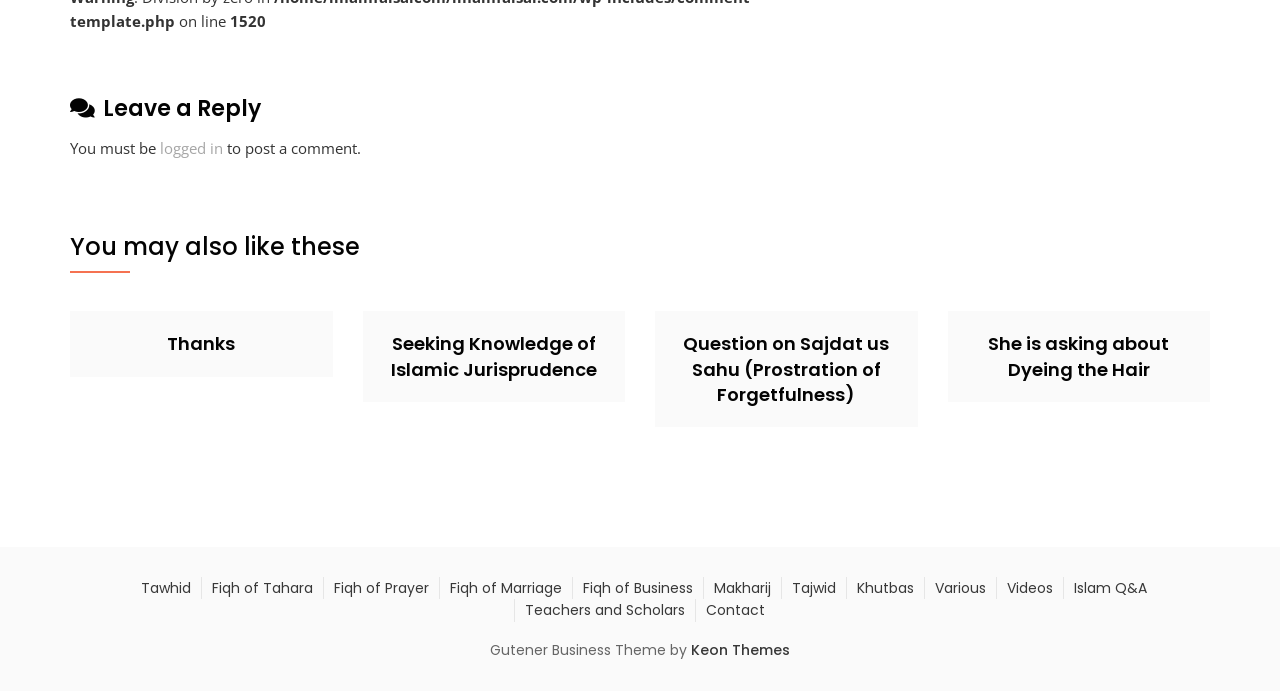What is the topic of the first article?
Refer to the image and respond with a one-word or short-phrase answer.

Thanks